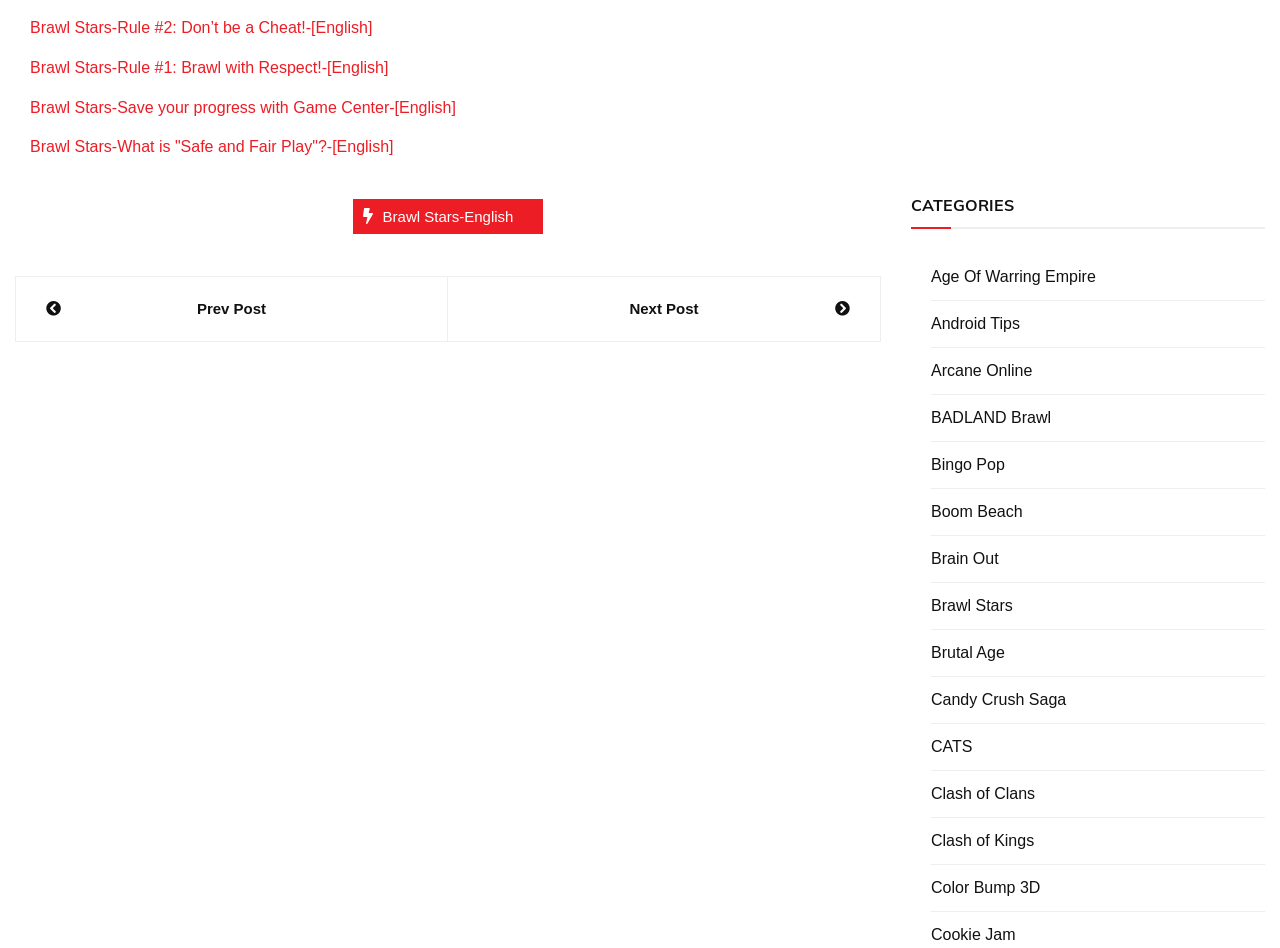From the details in the image, provide a thorough response to the question: How many game titles are listed under the 'CATEGORIES' section?

I counted the links listed under the 'CATEGORIES' section, which are 'Age Of Warring Empire', 'Android Tips', 'Arcane Online', and so on, up to 'Cookie Jam'.